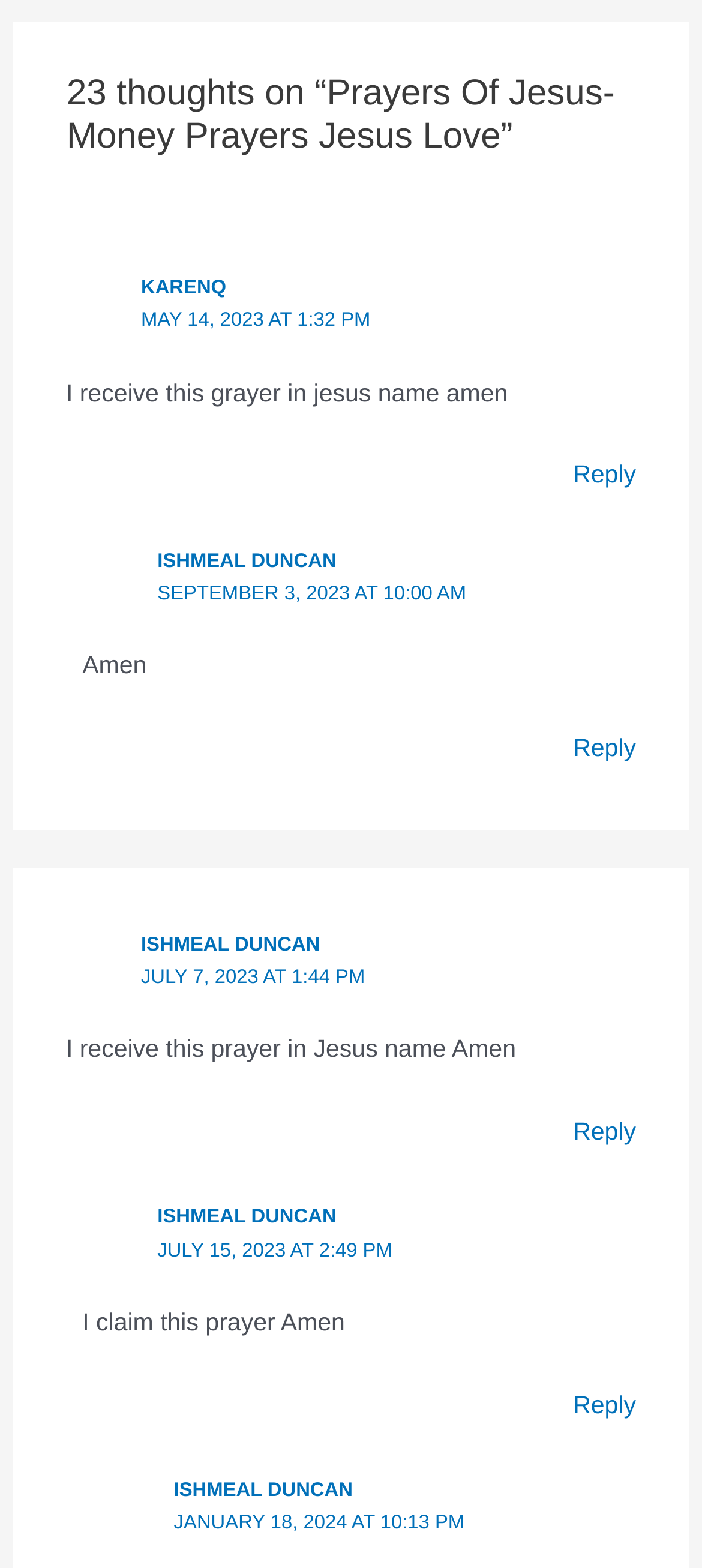Show the bounding box coordinates of the element that should be clicked to complete the task: "Learn about Maintenance".

None